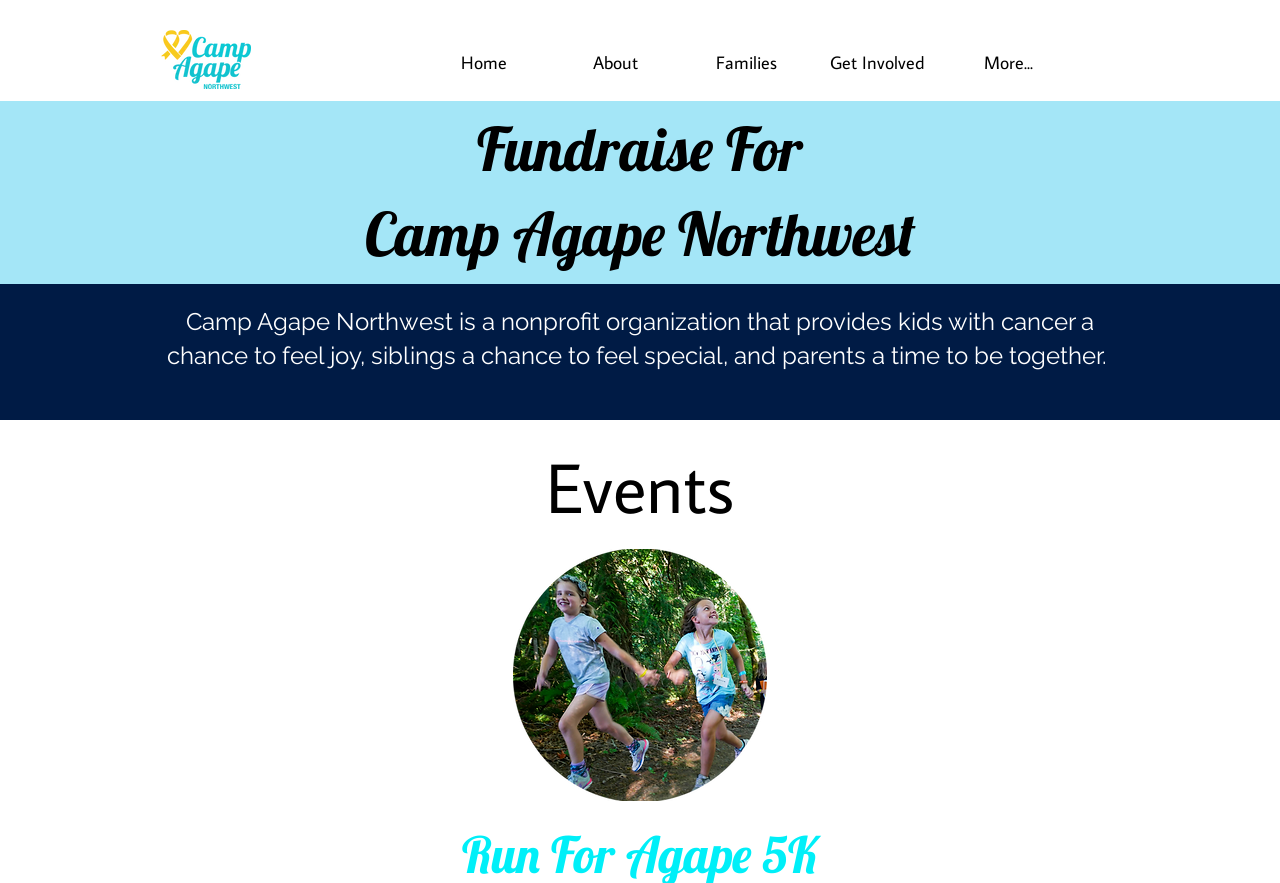What is the image on the right side of the page?
Please elaborate on the answer to the question with detailed information.

I found the image by looking at the image element with the description 'RFA.png'. This image is located on the right side of the page, as indicated by its bounding box coordinates [0.401, 0.622, 0.599, 0.907].